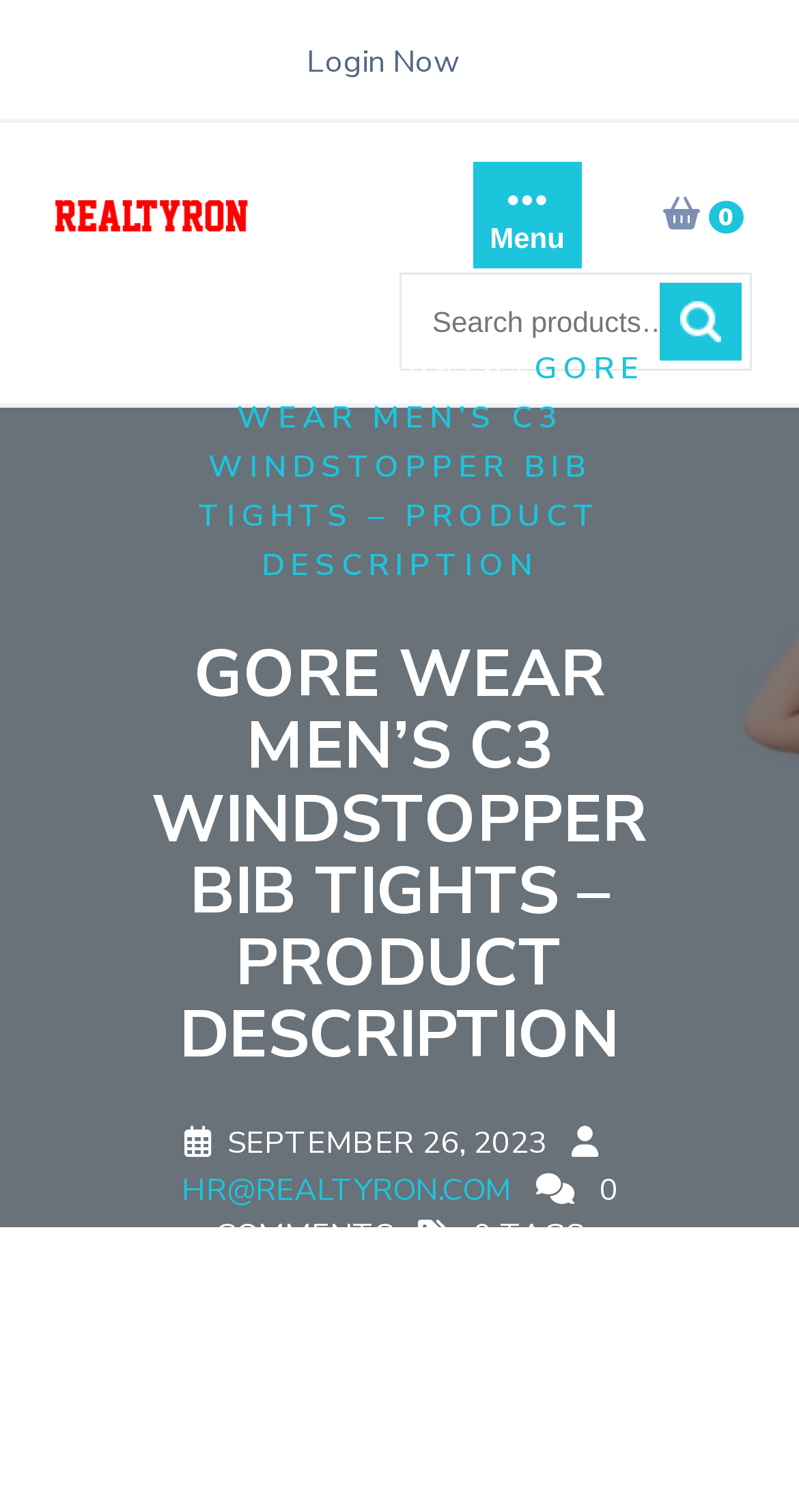Please provide a brief answer to the question using only one word or phrase: 
What is the type of product being described?

Bib Tights